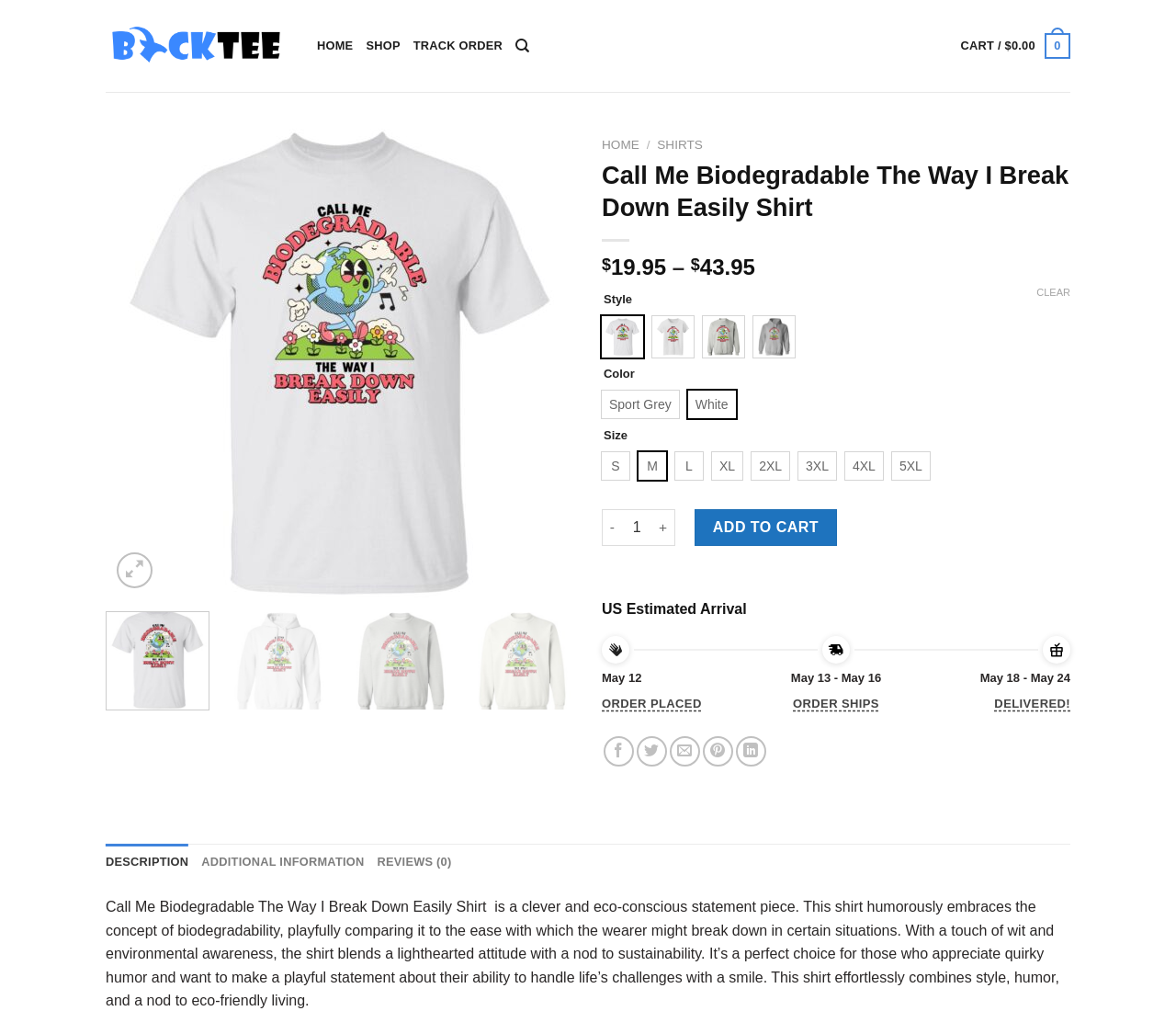Can you determine the bounding box coordinates of the area that needs to be clicked to fulfill the following instruction: "View the product description"?

[0.09, 0.834, 0.16, 0.871]